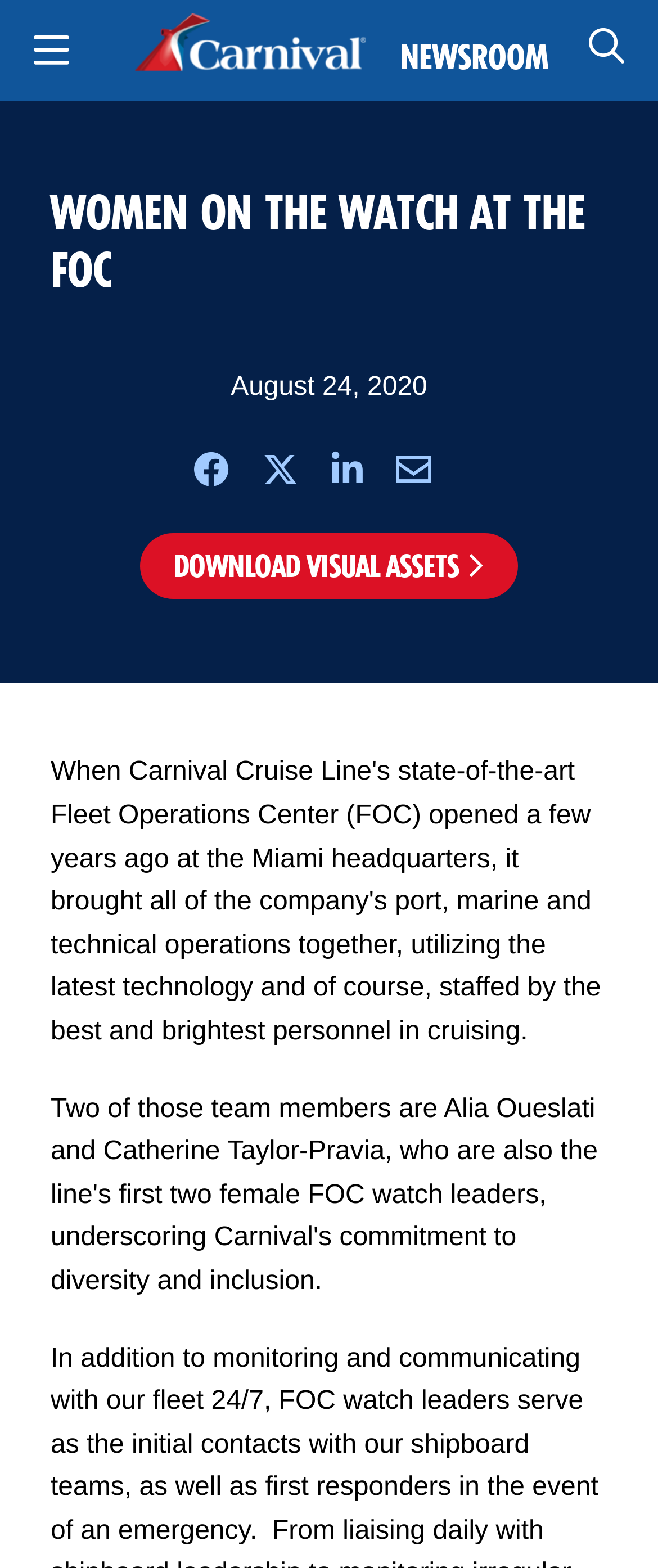Using the description: "Toggle Menu", determine the UI element's bounding box coordinates. Ensure the coordinates are in the format of four float numbers between 0 and 1, i.e., [left, top, right, bottom].

[0.051, 0.0, 0.105, 0.065]